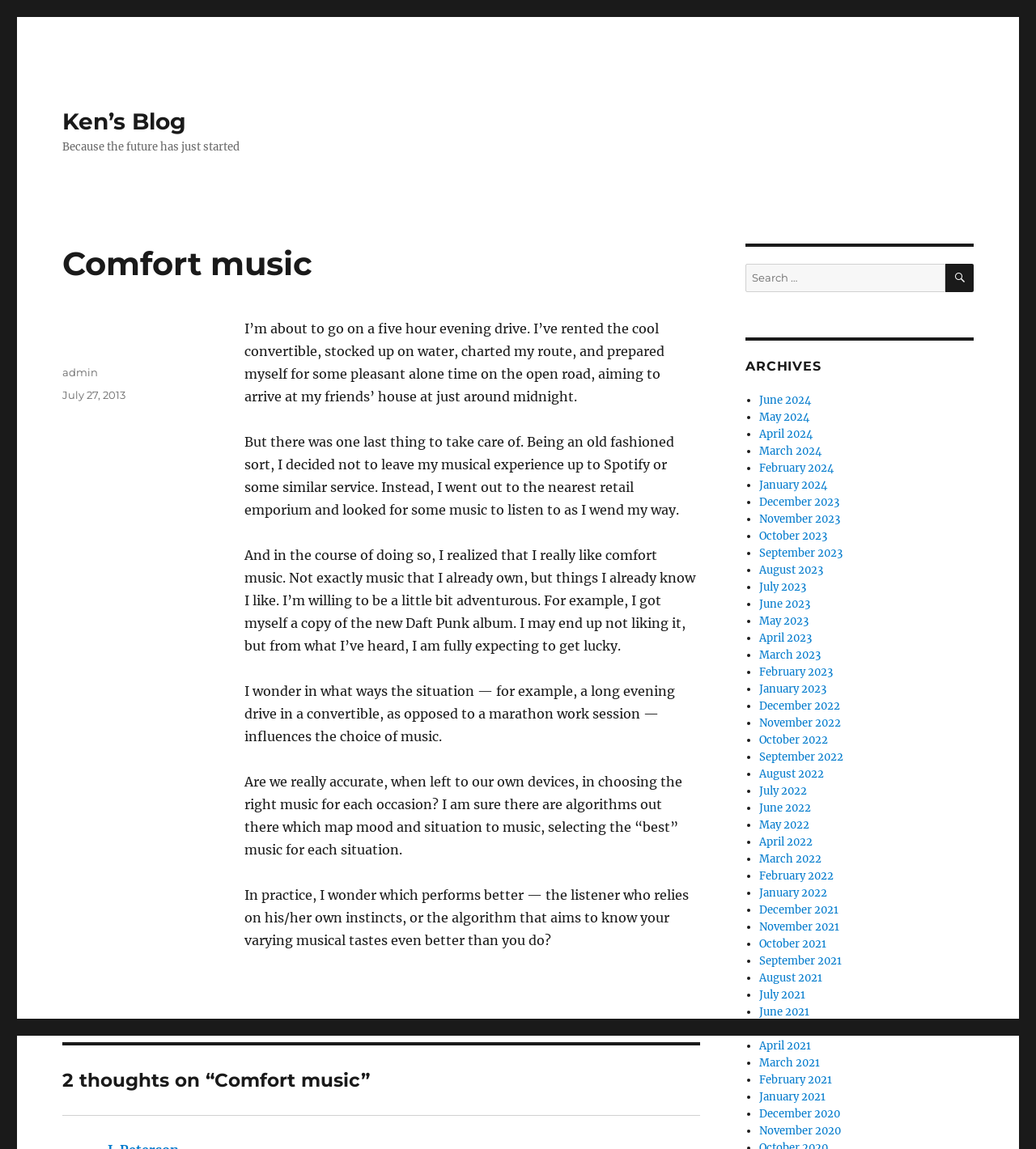Create an elaborate caption that covers all aspects of the webpage.

The webpage is a blog post titled "Comfort music" by Ken. At the top, there is a link to "Ken's Blog" and a static text "Because the future has just started". Below this, there is an article section that takes up most of the page. The article has a heading "Comfort music" and a series of paragraphs discussing the author's experience of preparing for a long drive and choosing comfort music to listen to. The text describes the author's thought process and preferences when it comes to selecting music for different occasions.

In the footer section, there is information about the author and the post, including a link to the author's profile and the date the post was published. There is also a search bar at the top right corner of the page, allowing users to search for specific content on the blog.

On the right side of the page, there is an archive section that lists links to previous blog posts, organized by month and year, from June 2024 to April 2022. Each link is preceded by a bullet point.